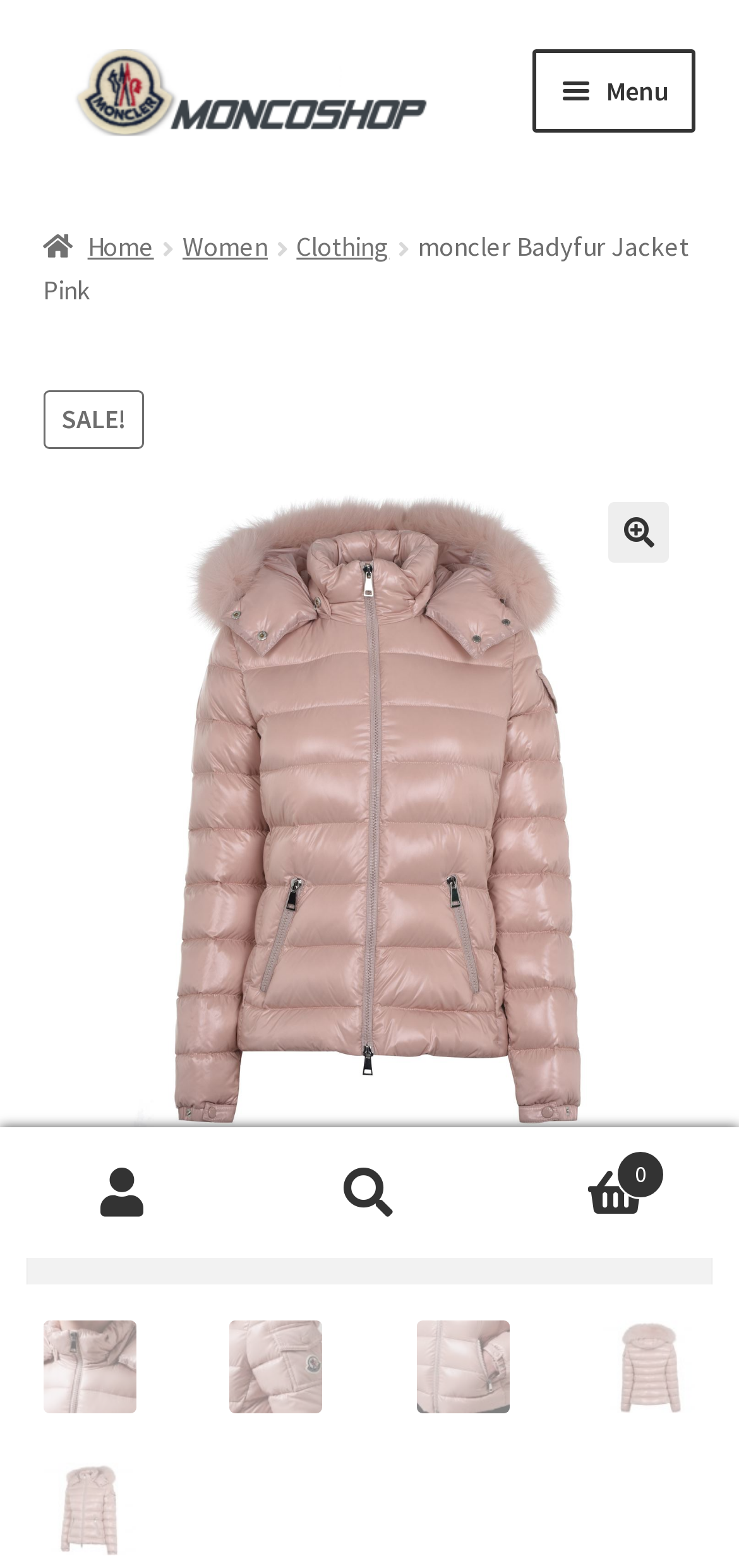Determine the bounding box coordinates of the region to click in order to accomplish the following instruction: "Search for something". Provide the coordinates as four float numbers between 0 and 1, specifically [left, top, right, bottom].

[0.036, 0.764, 0.964, 0.819]